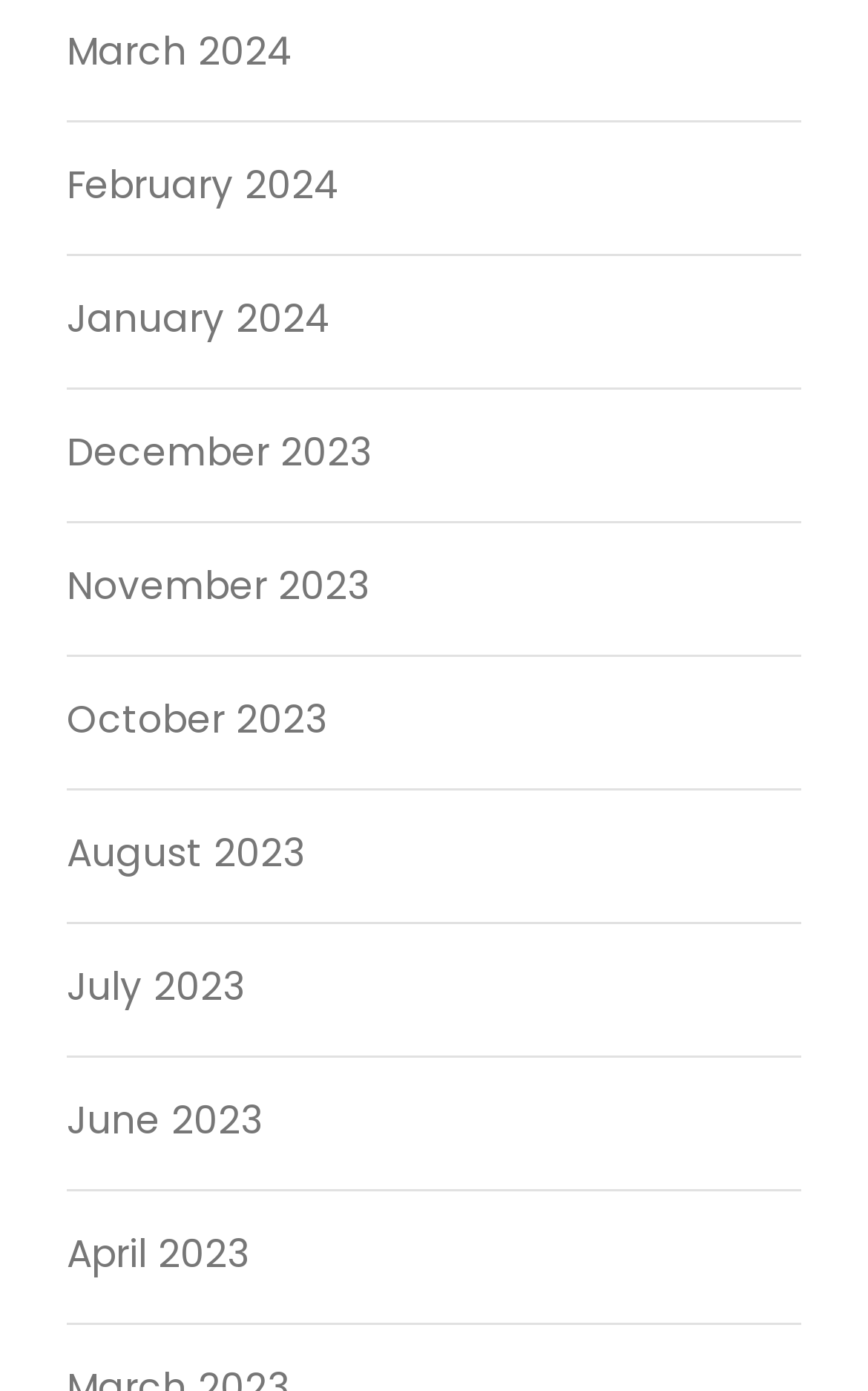Carefully examine the image and provide an in-depth answer to the question: What is the earliest month listed?

I looked at the links on the webpage and found that the bottommost link is 'April 2023', which suggests that it is the earliest month listed.